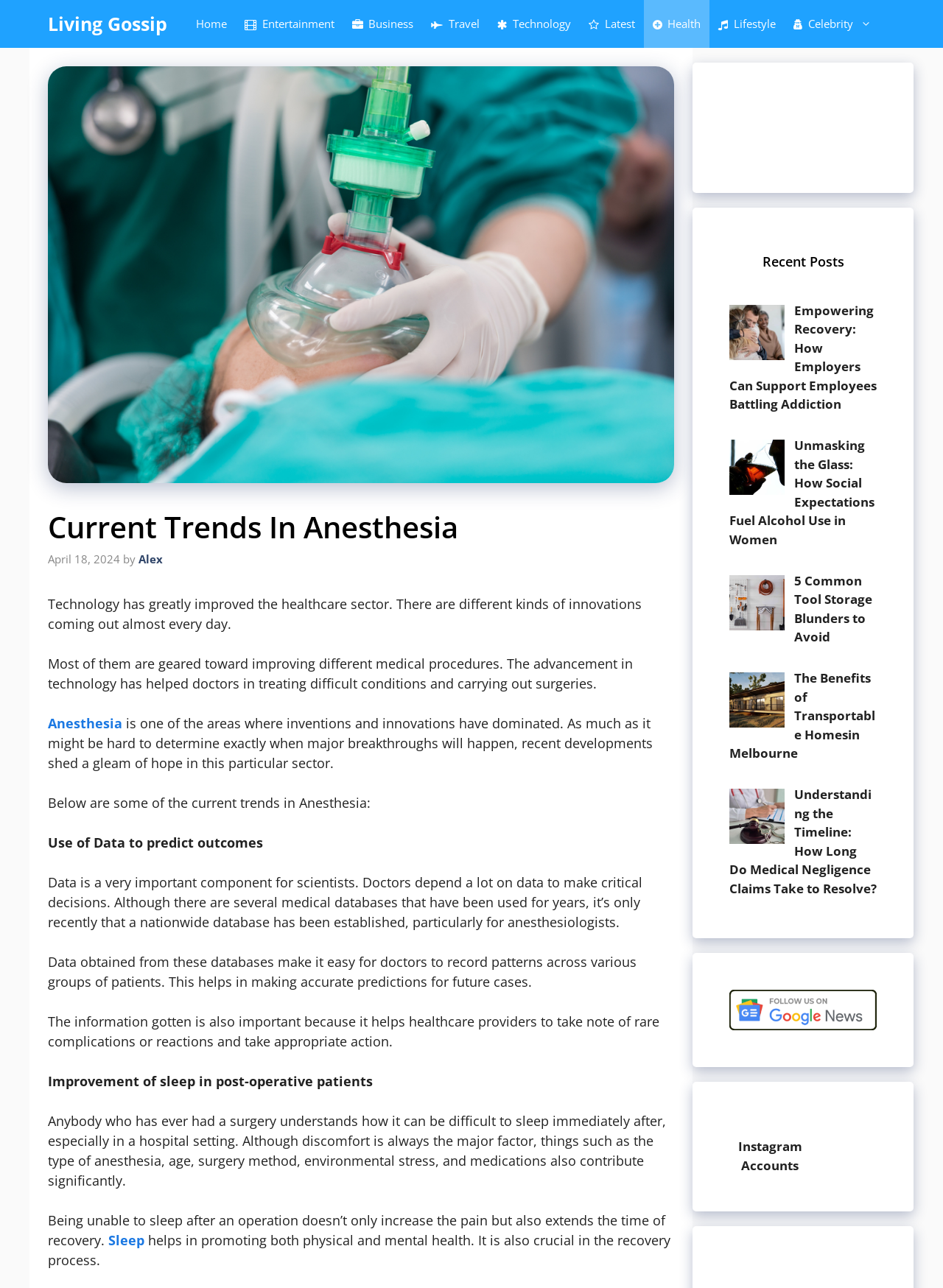Identify the bounding box coordinates for the element you need to click to achieve the following task: "Click on the 'Home' link". Provide the bounding box coordinates as four float numbers between 0 and 1, in the form [left, top, right, bottom].

[0.198, 0.0, 0.25, 0.037]